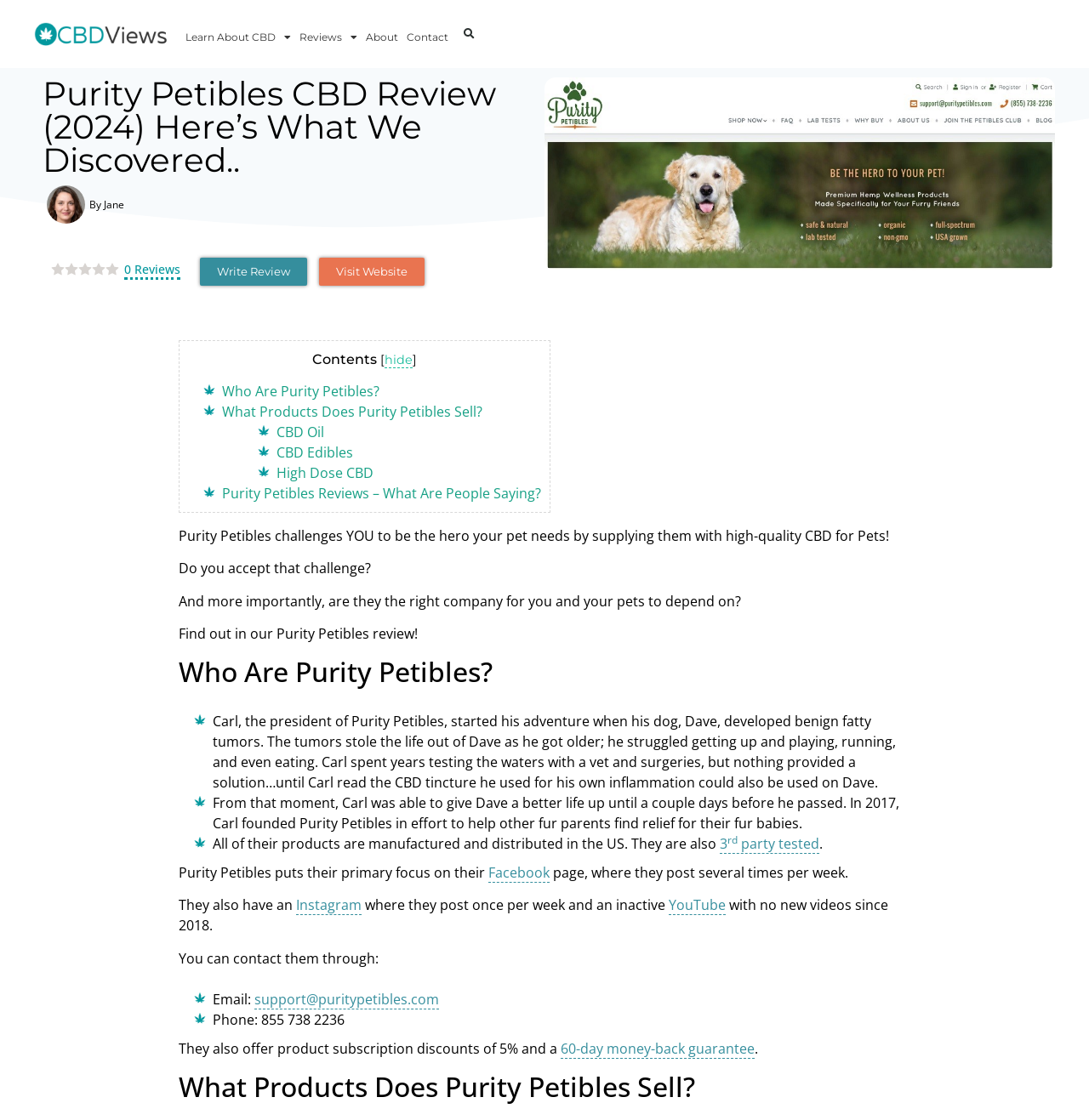Could you identify the text that serves as the heading for this webpage?

Purity Petibles CBD Review (2024) Here’s What We Discovered..